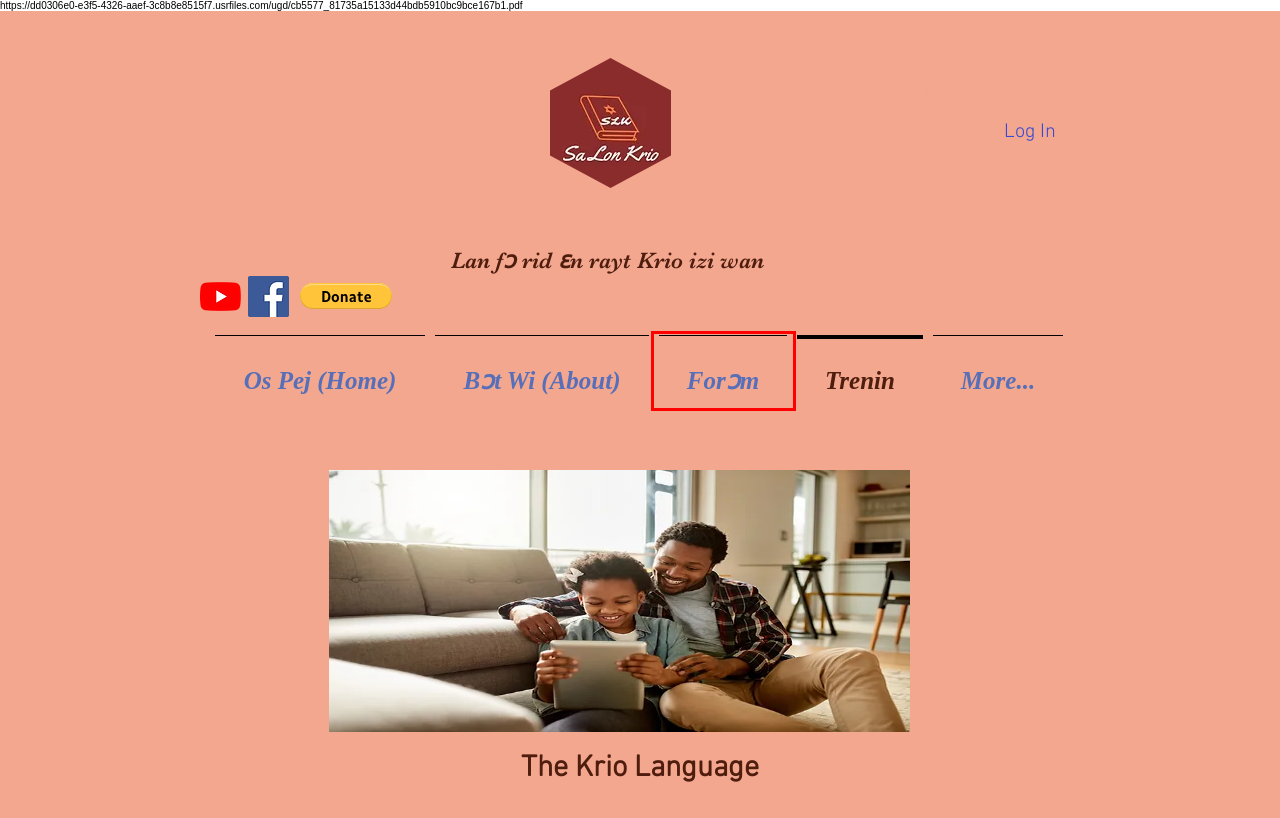Review the screenshot of a webpage containing a red bounding box around an element. Select the description that best matches the new webpage after clicking the highlighted element. The options are:
A. Feedback | Salonkrio
B. Forɔm  | Salonkrio
C. Os Pej (Home) | Salonkrio
D. Blog | Salonkrio
E. Website Builder - Create a Free Website Today | Wix.com
F. Kontakt (Contact) | Salonkrio
G. Trenin | Salonkrio
H. Bɔt Wi (About) | Salonkrio

B